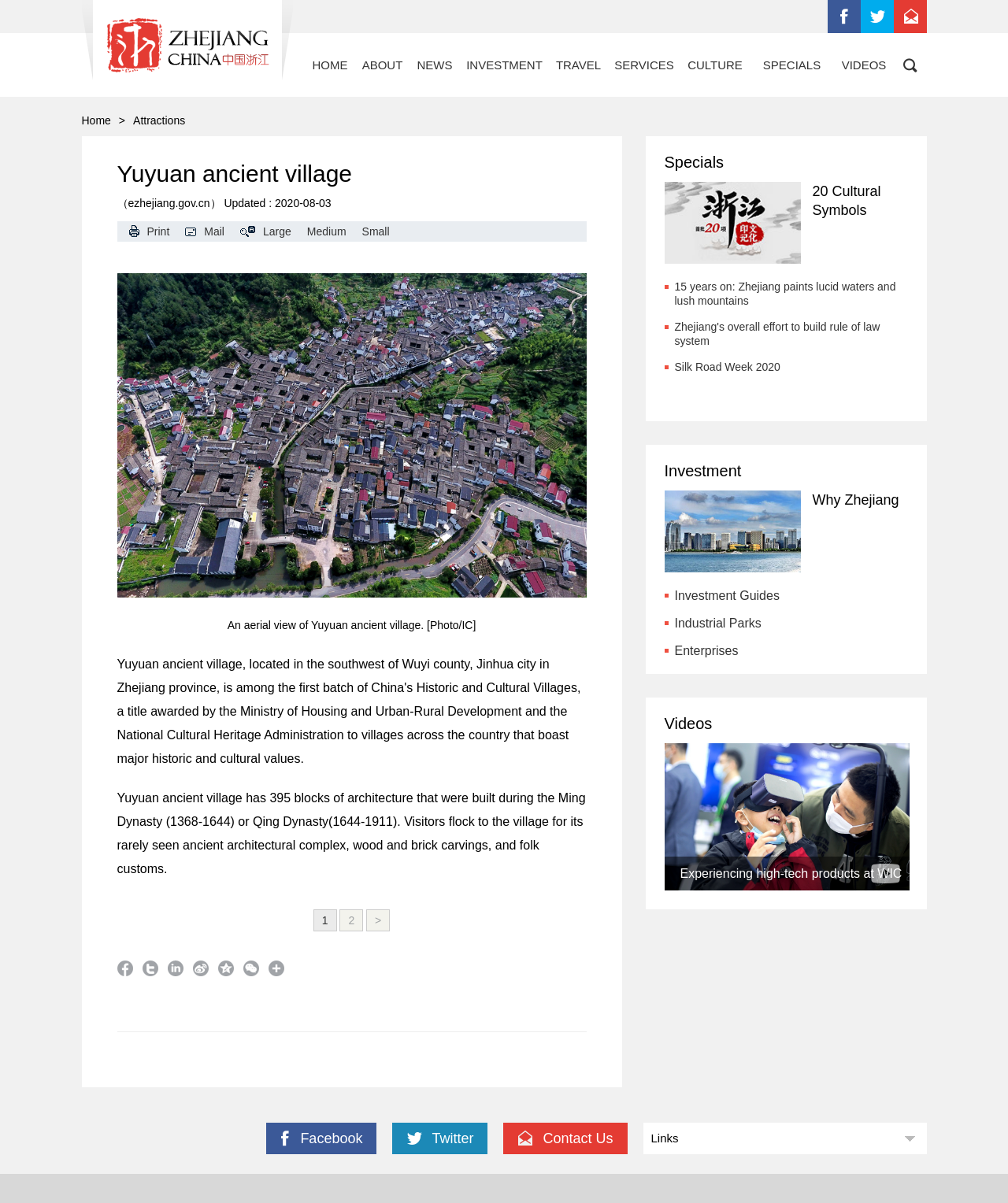How many blocks of architecture are there in Yuyuan ancient village?
Give a one-word or short phrase answer based on the image.

395